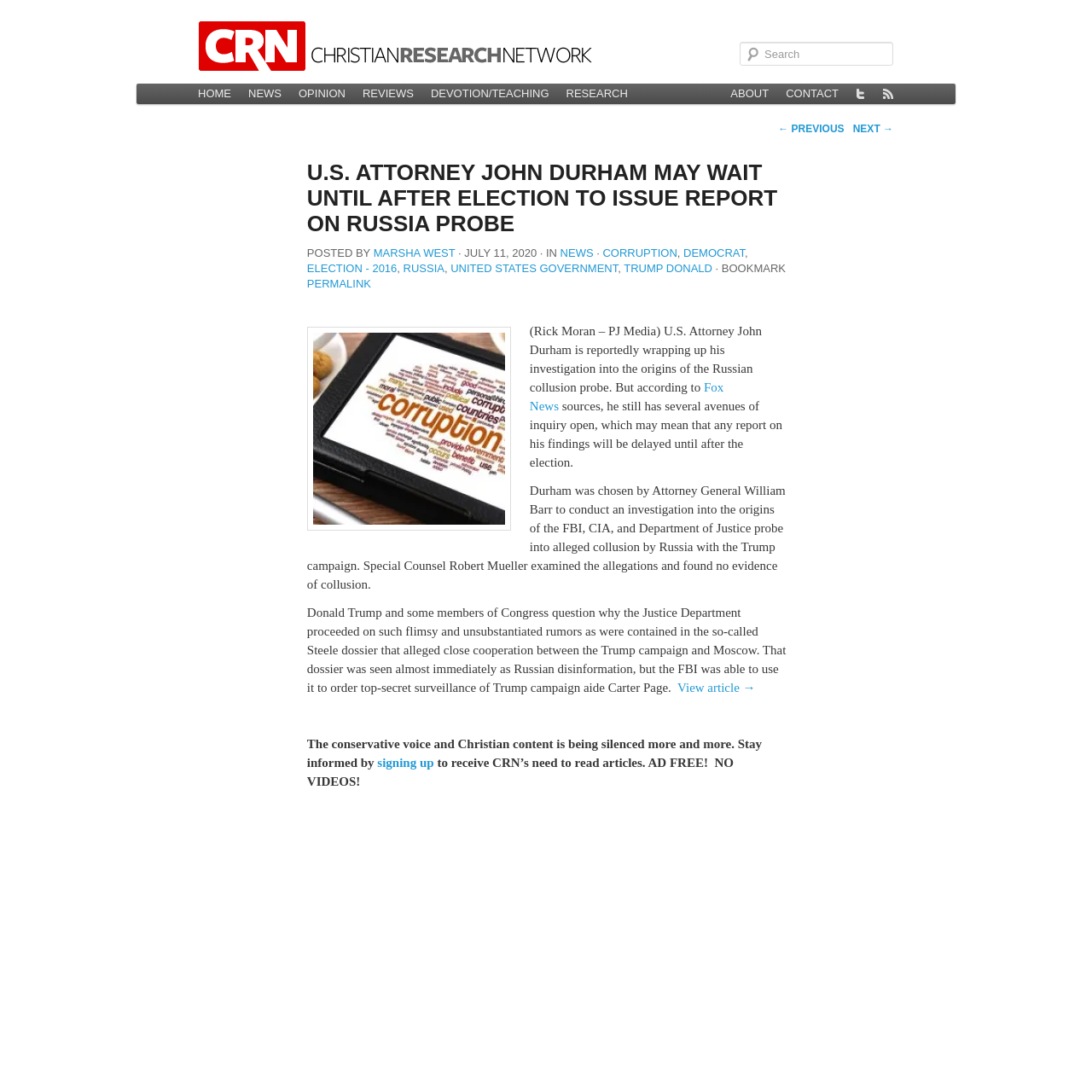Determine the bounding box coordinates (top-left x, top-left y, bottom-right x, bottom-right y) of the UI element described in the following text: parent_node: Search name="s" placeholder="Search"

[0.677, 0.038, 0.818, 0.06]